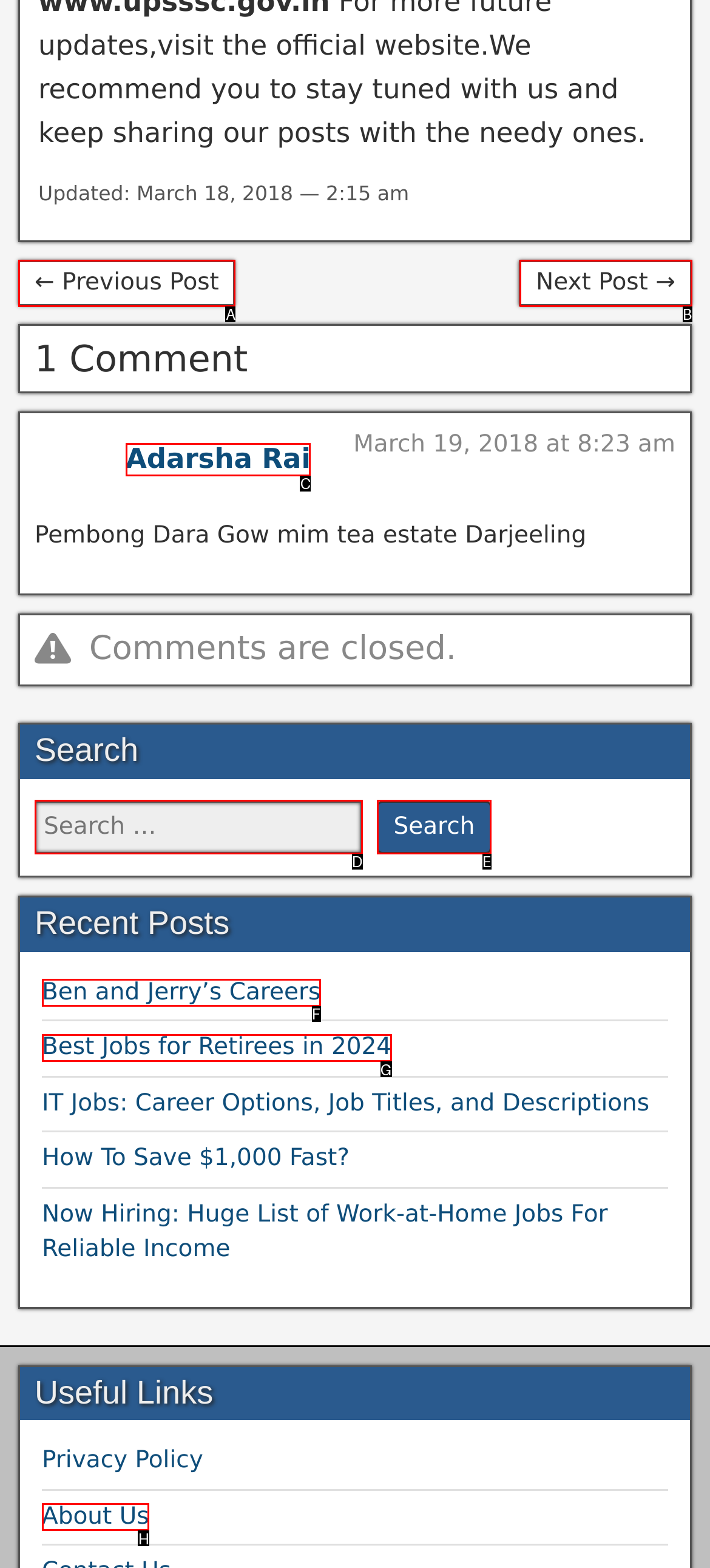Given the description: name="s" placeholder="Search …", determine the corresponding lettered UI element.
Answer with the letter of the selected option.

D